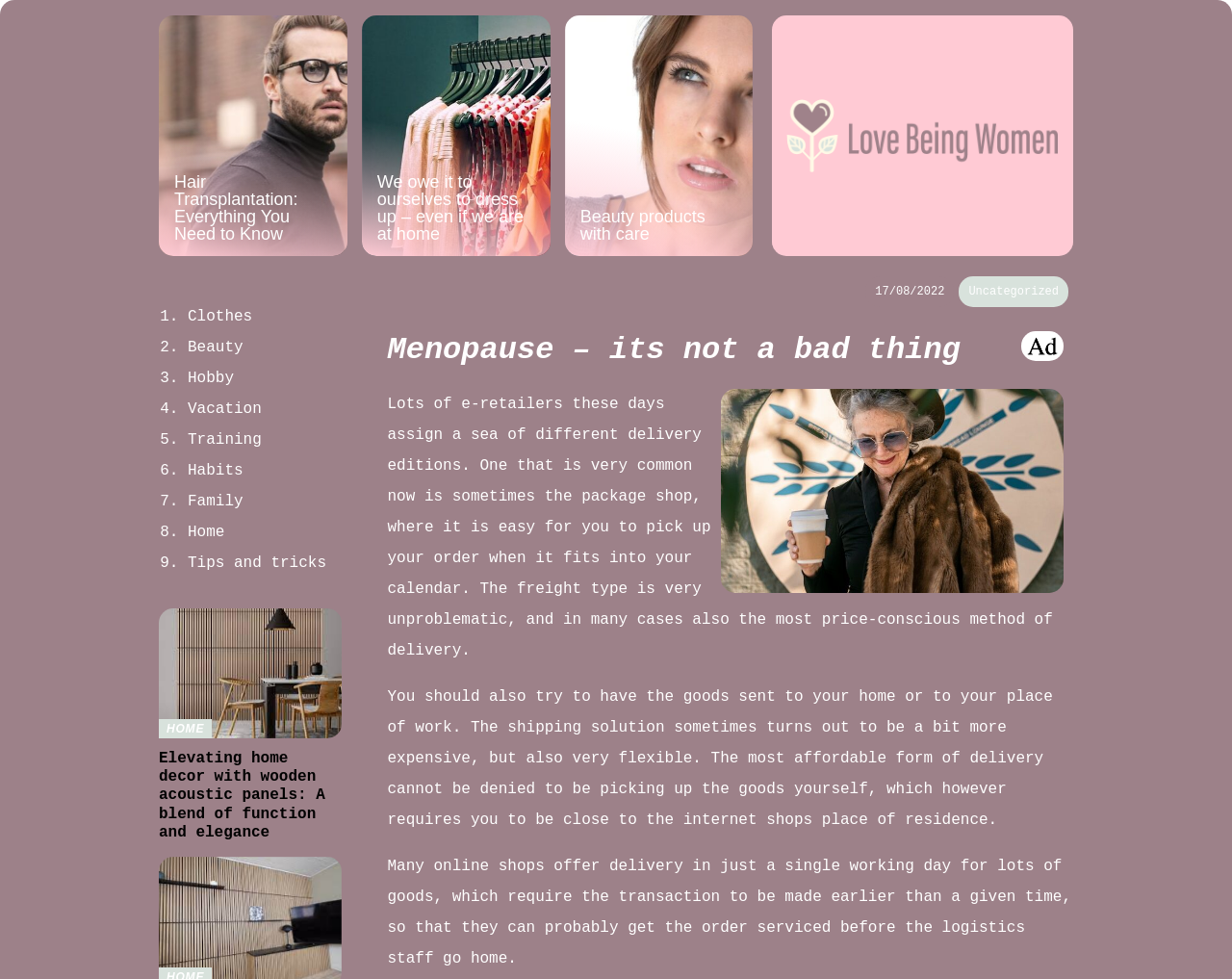Determine the bounding box of the UI component based on this description: "Tips and tricks". The bounding box coordinates should be four float values between 0 and 1, i.e., [left, top, right, bottom].

[0.152, 0.566, 0.265, 0.584]